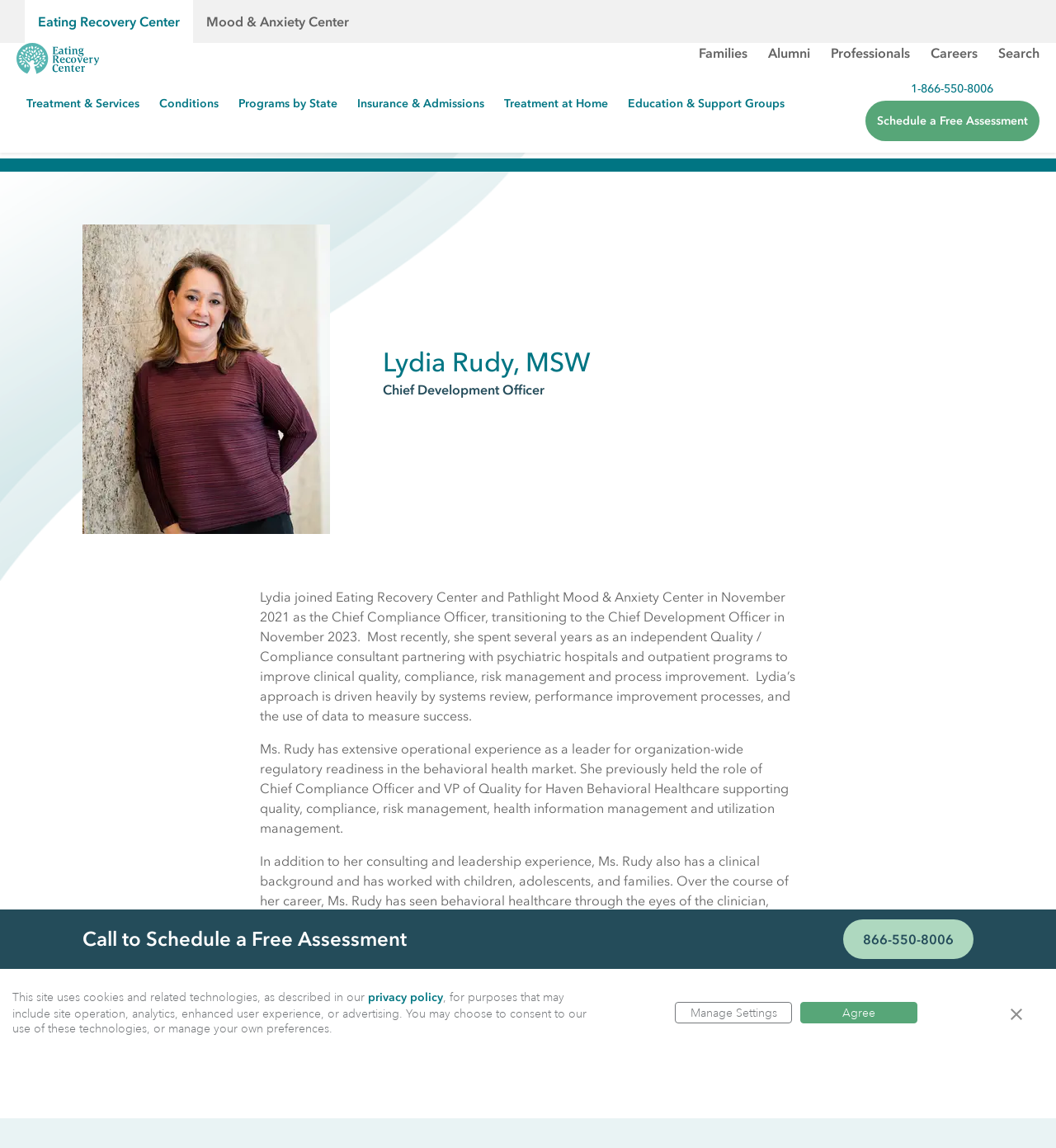What is the name of the organization where Lydia Rudy works?
Please provide a comprehensive answer to the question based on the webpage screenshot.

I found this answer by looking at the webpage content, specifically the section about Lydia Rudy's biography, where it is mentioned that she works at Eating Recovery Center and Pathlight Mood & Anxiety Center.